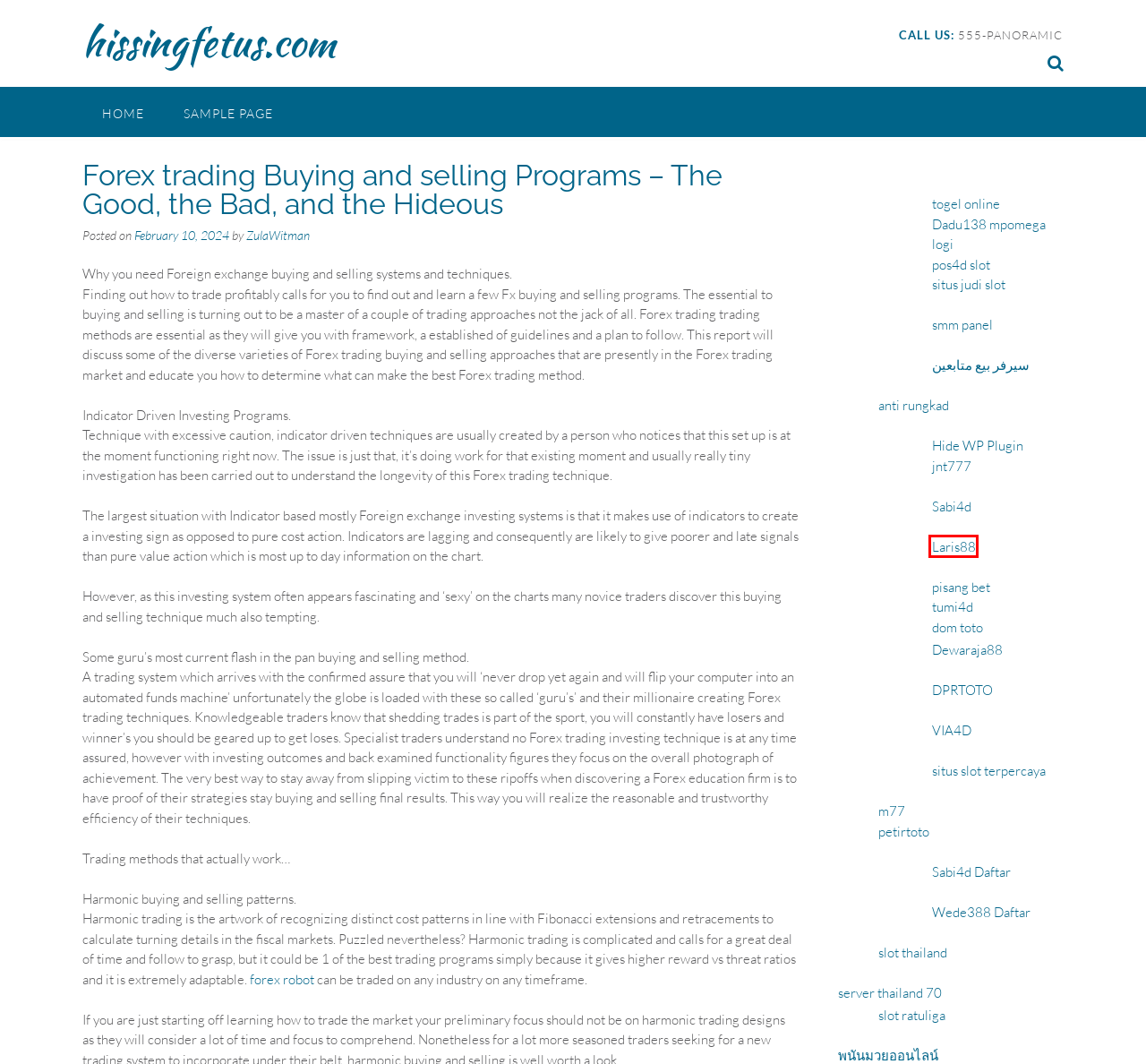Examine the screenshot of the webpage, which has a red bounding box around a UI element. Select the webpage description that best fits the new webpage after the element inside the red bounding box is clicked. Here are the choices:
A. Sample Page – hissingfetus.com
B. Via4D >> Game Mobile Sports and Casino Online Resmi Via 4D <<
C. MULIAPLAY : Situs Terpercaya Rekomendasi Paman Sam Server Thailand
D. Ratuliga 》》Rekomendasi Bigpot Gaming Slot Online Auto Withdraw Setiap Hari
E. Situs Slot >> Agen Resmi Games Slot & Casino Terpercaya | Laris88
F. Amazing SMM || أسرع وأرخص وأكبر سيرفر بيع وزيادة المتابعين
G. Dprtoto | Login Dprtoto | Daftar Dprtoto | Link Alternatif Dprtoto
H. Sabi4d adalah situs nomor 1 slot games di tahun 2024

E